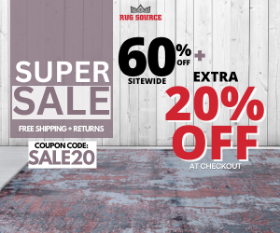Offer a detailed explanation of the image's components.

This promotional image highlights an enticing offer from Rug Source, advertising a "Super Sale" with significant discounts available sitewide. The text prominently features a striking "60% OFF" in a bold font, complemented by an additional "EXTRA 20% OFF" at checkout, encouraging customers to maximize their savings. The image also emphasizes free shipping and returns, enhancing the appeal for potential buyers. Positioned against a backdrop that suggests a stylish interior, this advertisement combines impactful visual elements with clear messaging to attract shoppers looking for deals on rugs. A coupon code "SALE20" is included, providing a straightforward way for customers to avail the extra discount.